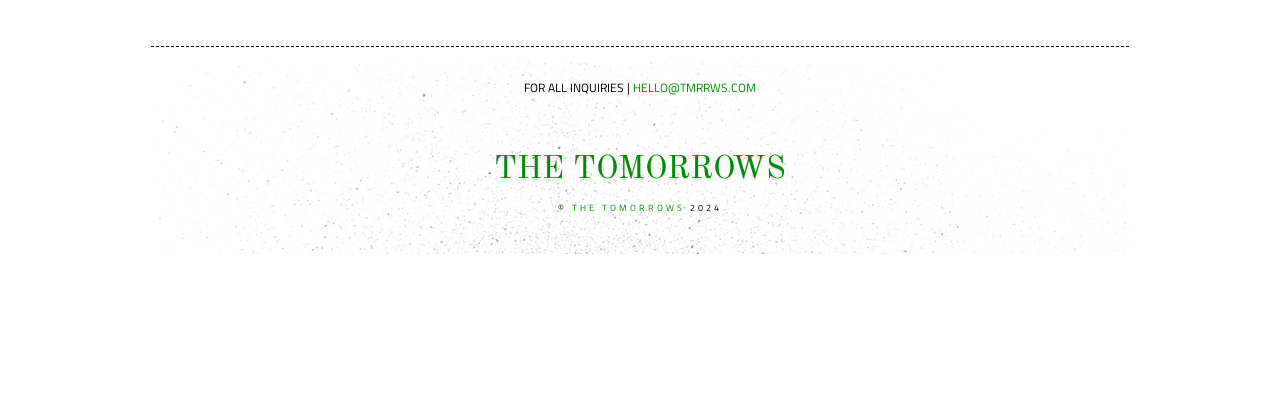What is the email address for inquiries?
Look at the webpage screenshot and answer the question with a detailed explanation.

I found the email address by looking at the link element with the text 'HELLO@TMRRWS.COM' which is located below the 'FOR ALL INQUIRIES |' text.